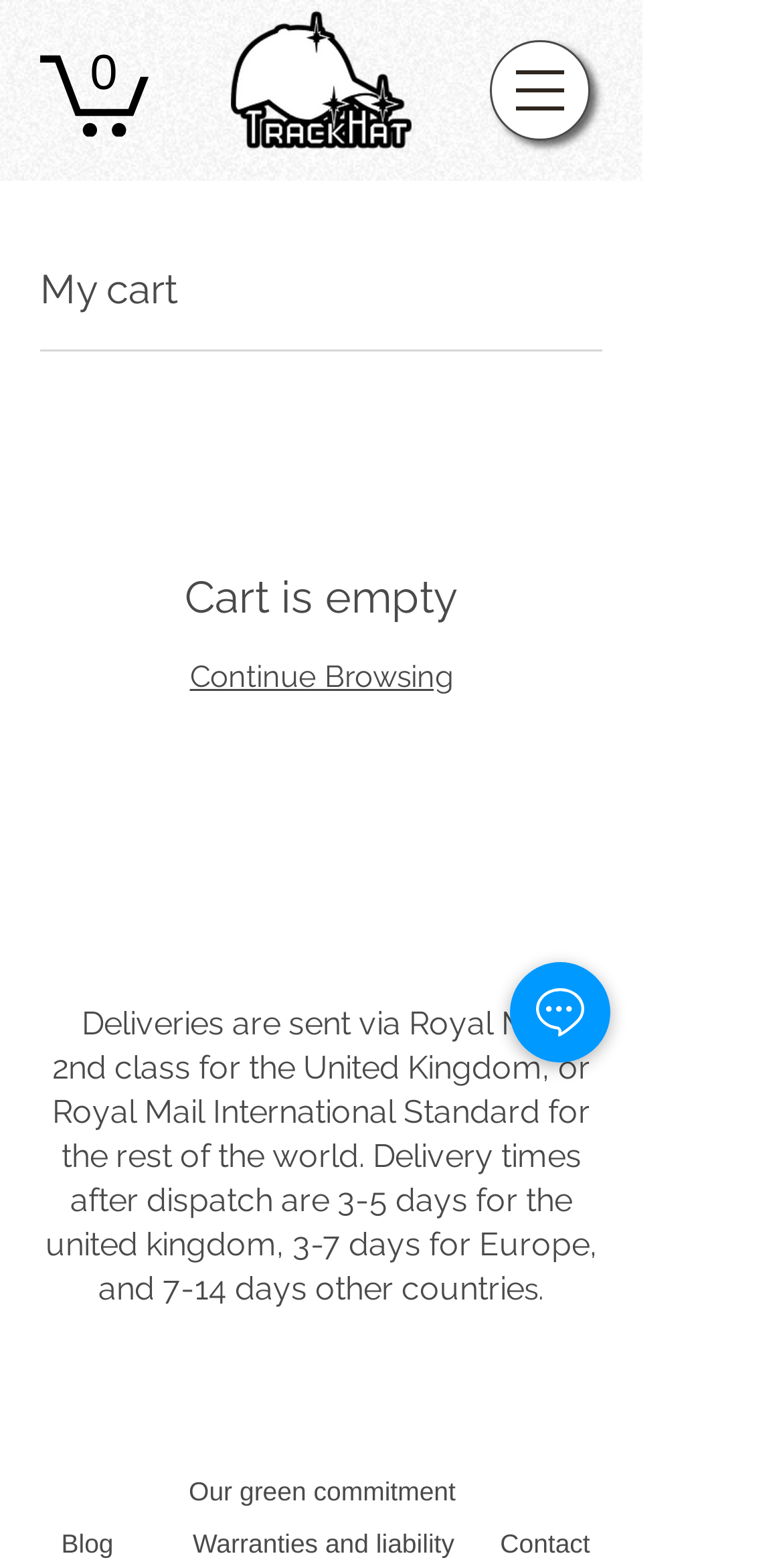Bounding box coordinates are specified in the format (top-left x, top-left y, bottom-right x, bottom-right y). All values are floating point numbers bounded between 0 and 1. Please provide the bounding box coordinate of the region this sentence describes: aria-label="Mobile menu icon"

None